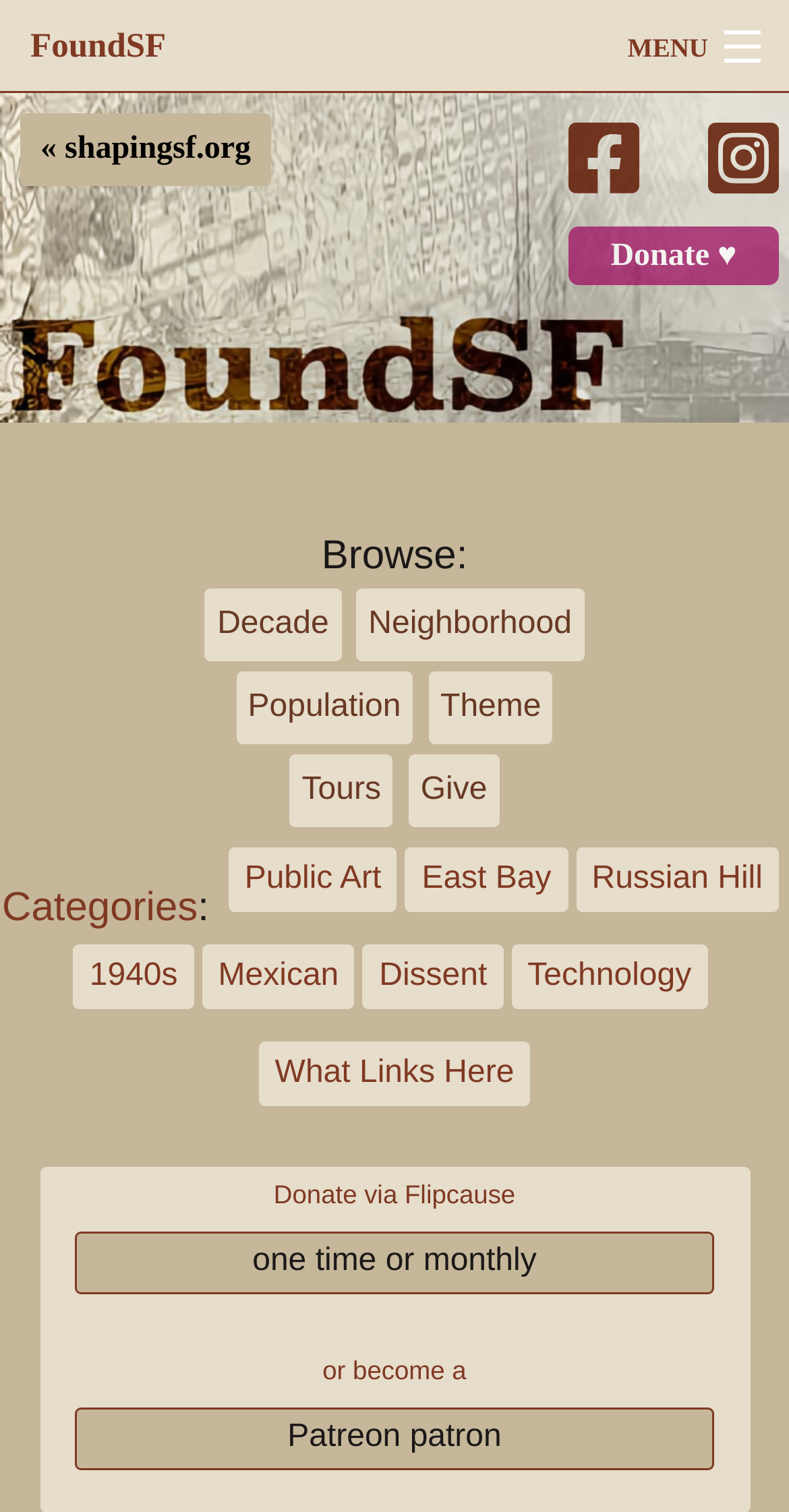Answer succinctly with a single word or phrase:
What is the name of the website?

FoundSF